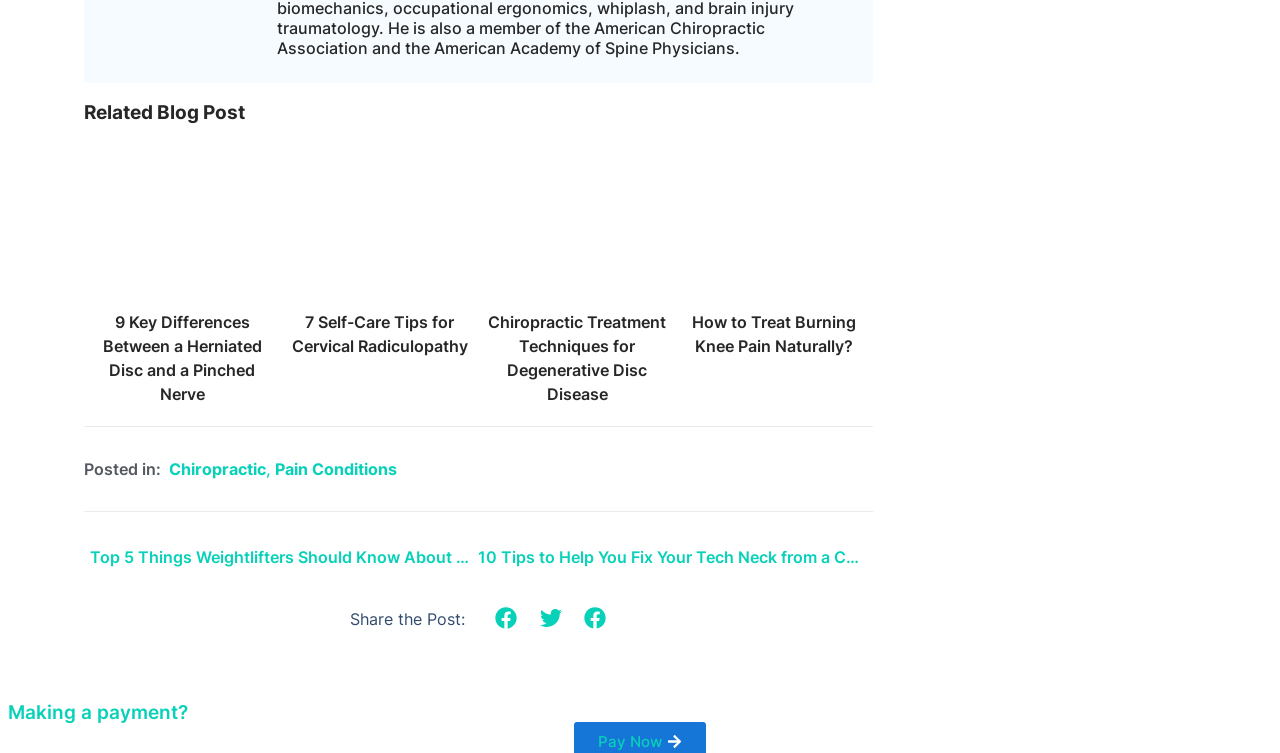What is the category of the blog post 'Chiropractic Treatment Techniques for Degenerative Disc Disease'?
Use the information from the image to give a detailed answer to the question.

The blog post 'Chiropractic Treatment Techniques for Degenerative Disc Disease' is categorized under 'Chiropractic' because it is listed under the 'Posted in:' section with a link to 'Chiropractic'.